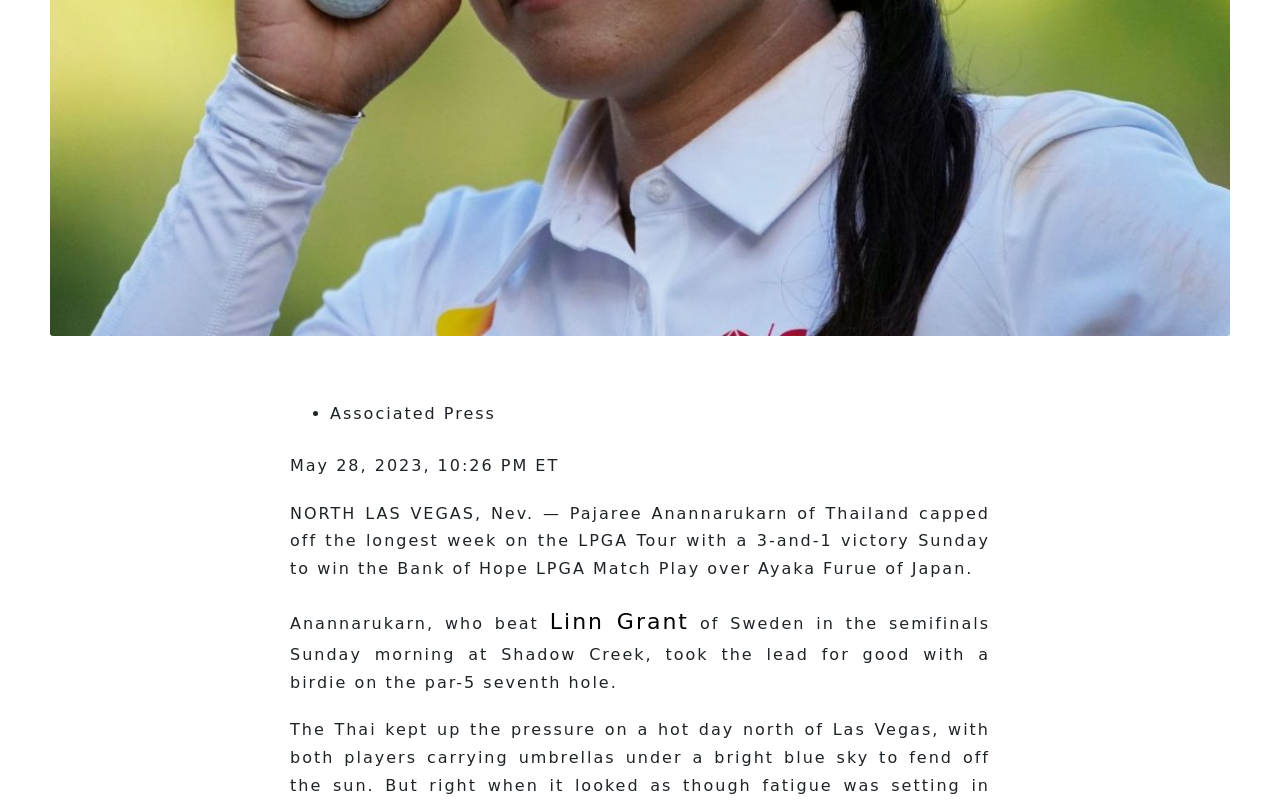Given the element description: "Linn Grant", predict the bounding box coordinates of this UI element. The coordinates must be four float numbers between 0 and 1, given as [left, top, right, bottom].

[0.43, 0.76, 0.538, 0.791]